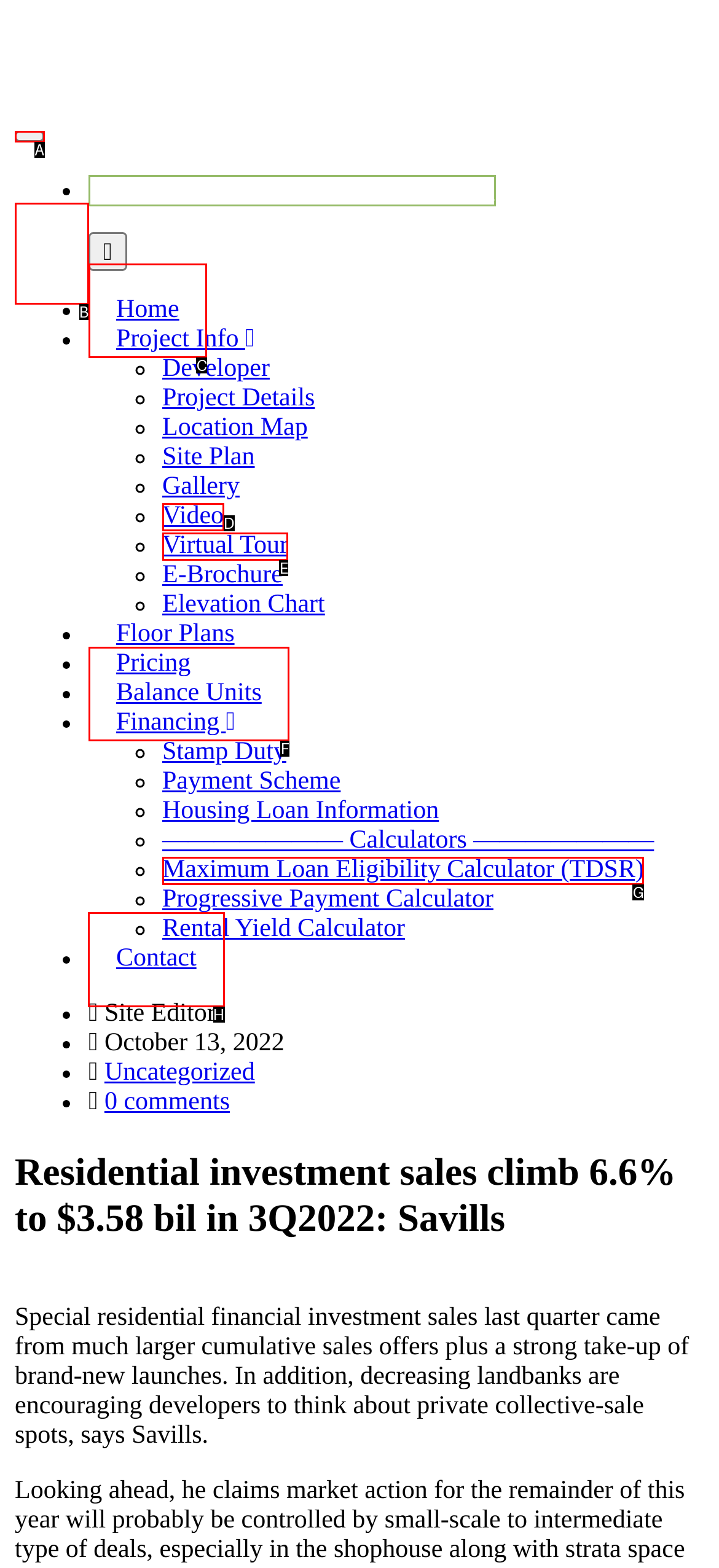Tell me which letter corresponds to the UI element that should be clicked to fulfill this instruction: Get in touch with the developer
Answer using the letter of the chosen option directly.

H